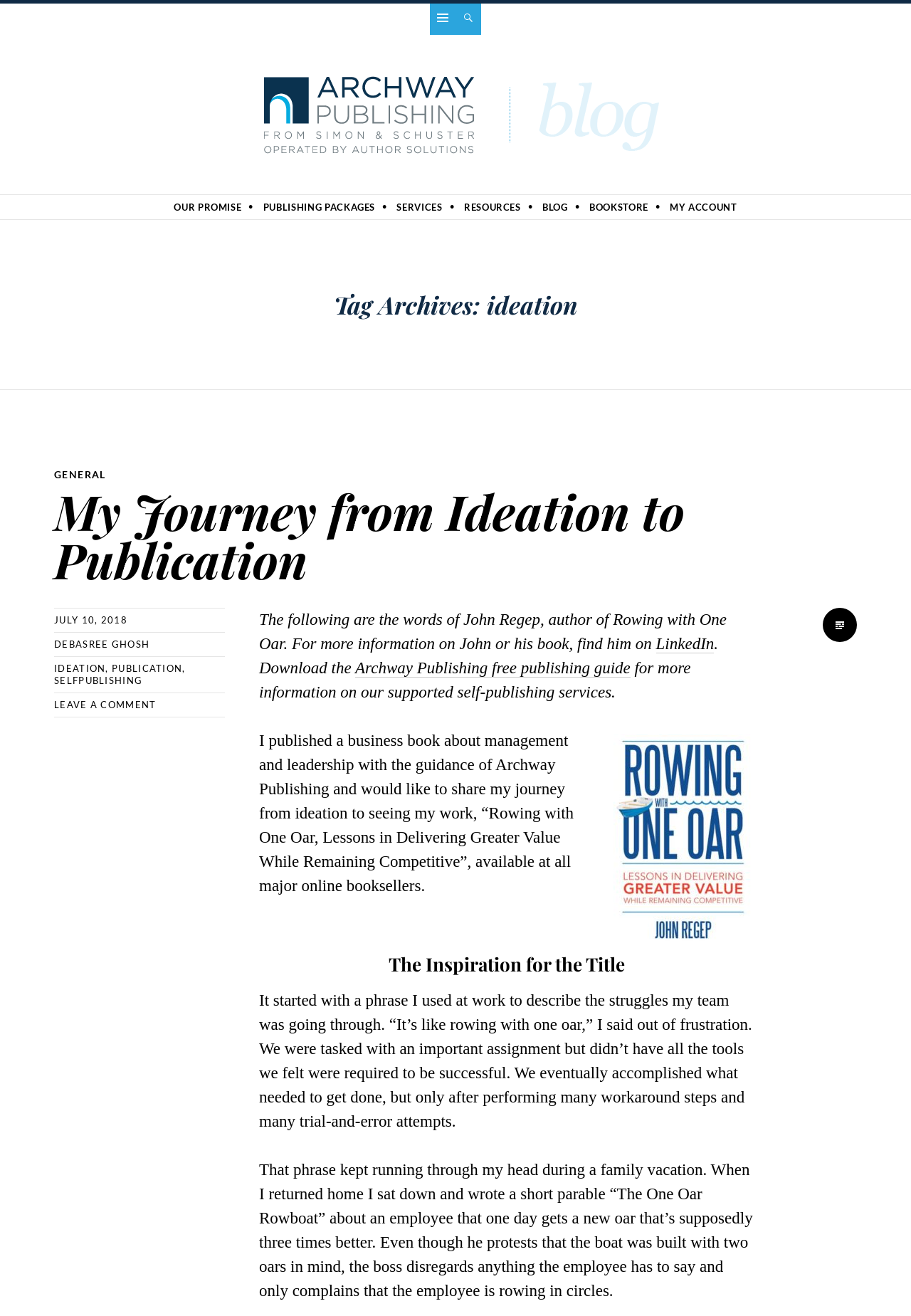What is the title of the article?
Refer to the image and provide a concise answer in one word or phrase.

My Journey from Ideation to Publication